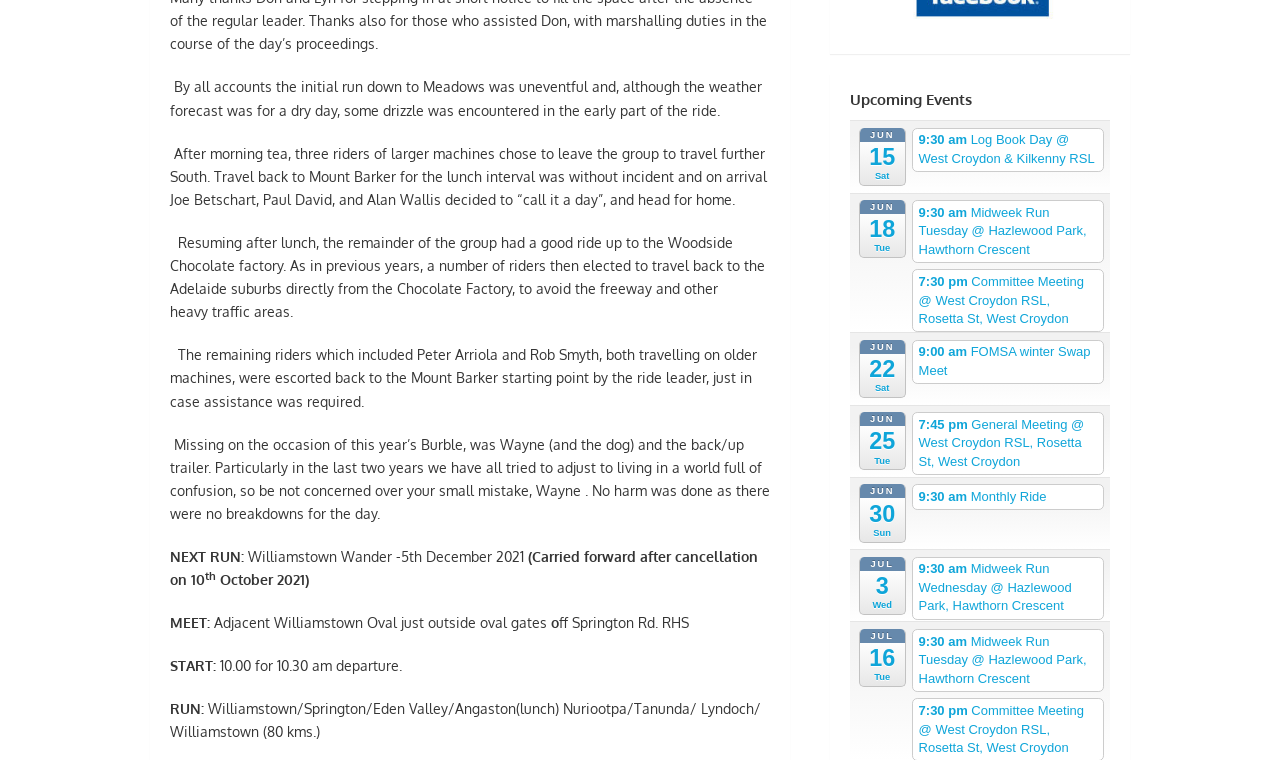Can you find the bounding box coordinates of the area I should click to execute the following instruction: "Click on 9:30 am Log Book Day @ West Croydon & Kilkenny RSL"?

[0.713, 0.168, 0.862, 0.226]